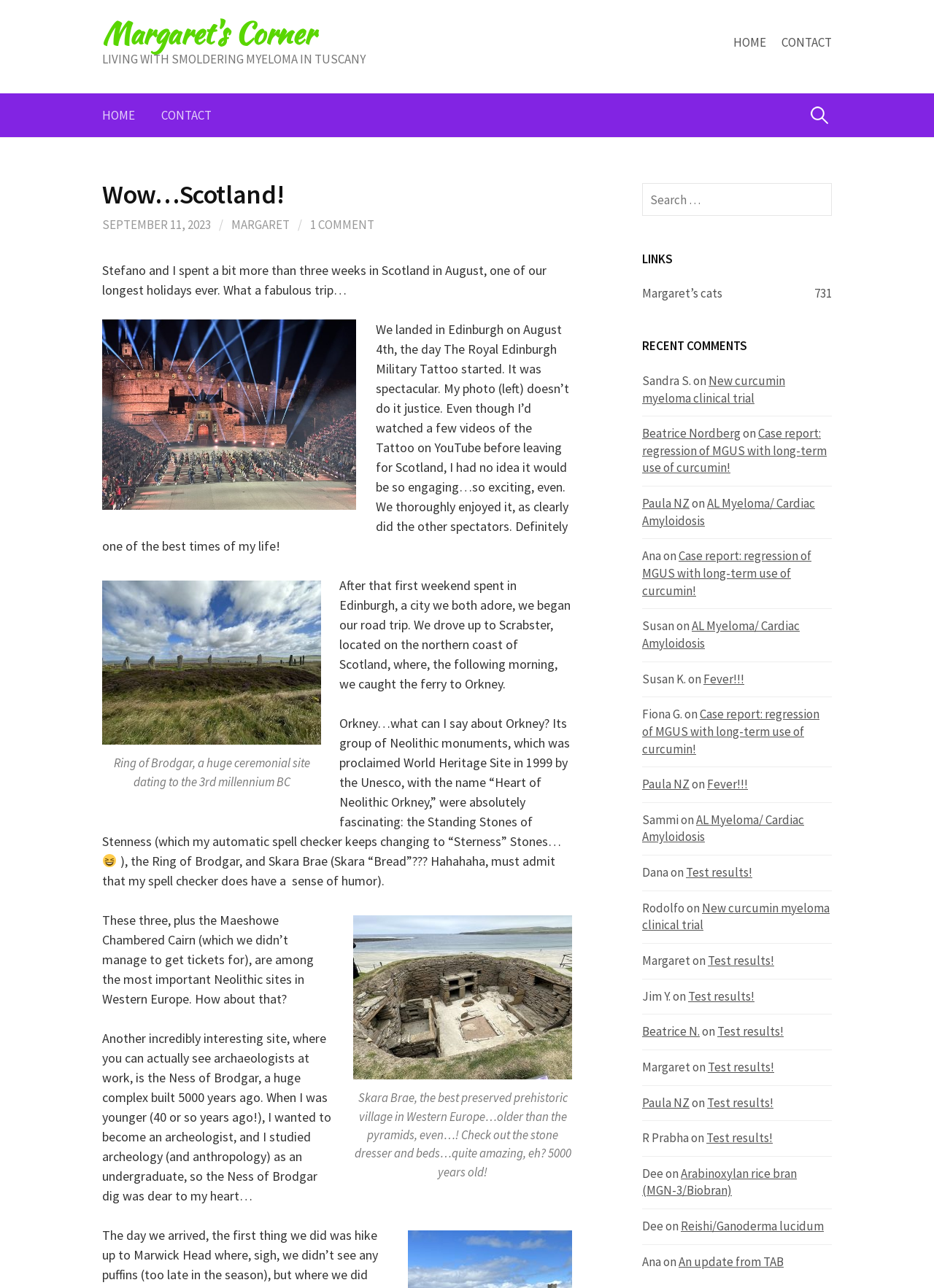Given the description of the UI element: "Margaret’s cats 731", predict the bounding box coordinates in the form of [left, top, right, bottom], with each value being a float between 0 and 1.

[0.688, 0.222, 0.773, 0.234]